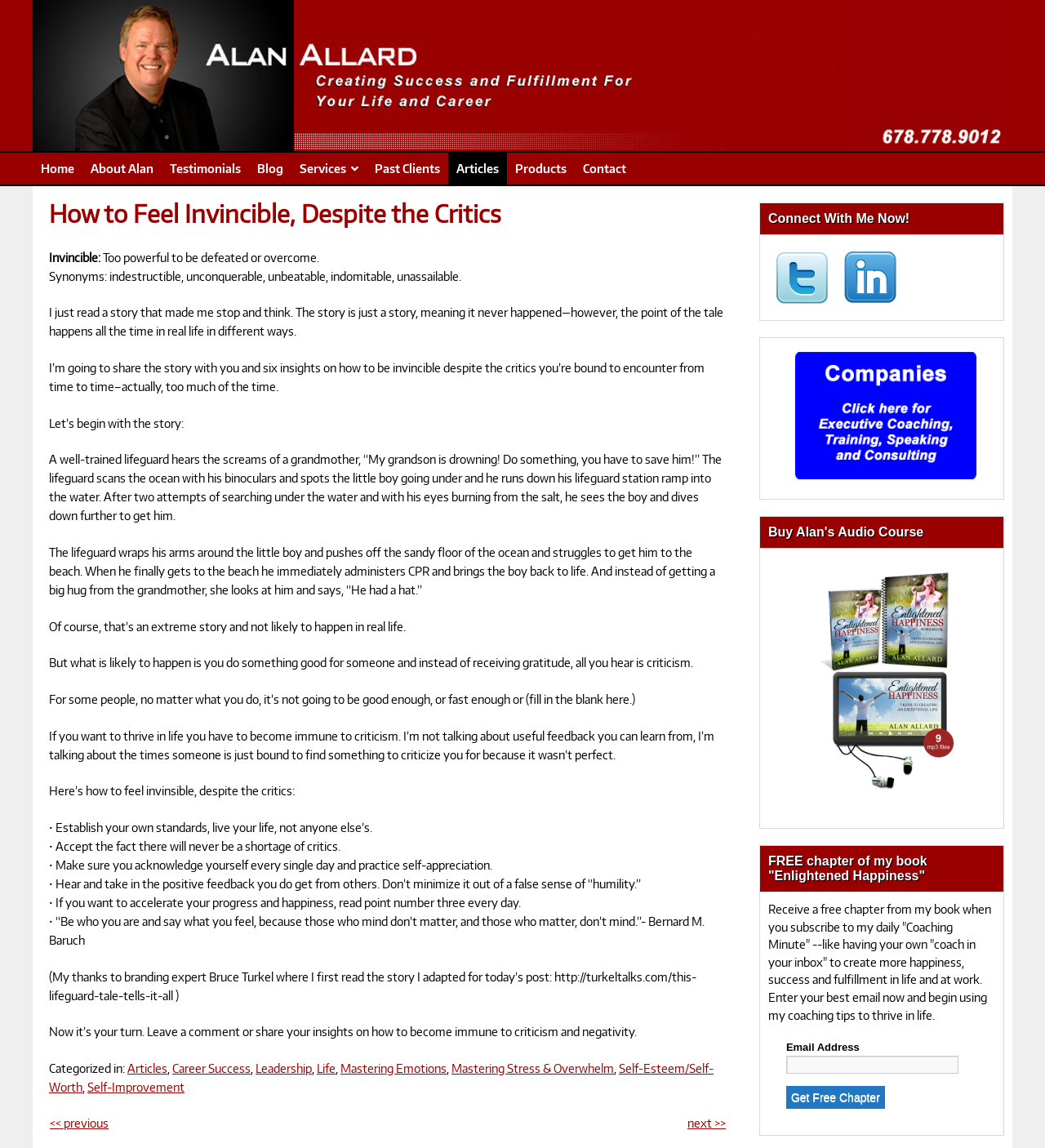Given the element description, predict the bounding box coordinates in the format (top-left x, top-left y, bottom-right x, bottom-right y). Make sure all values are between 0 and 1. Here is the element description: Contact

[0.55, 0.133, 0.607, 0.161]